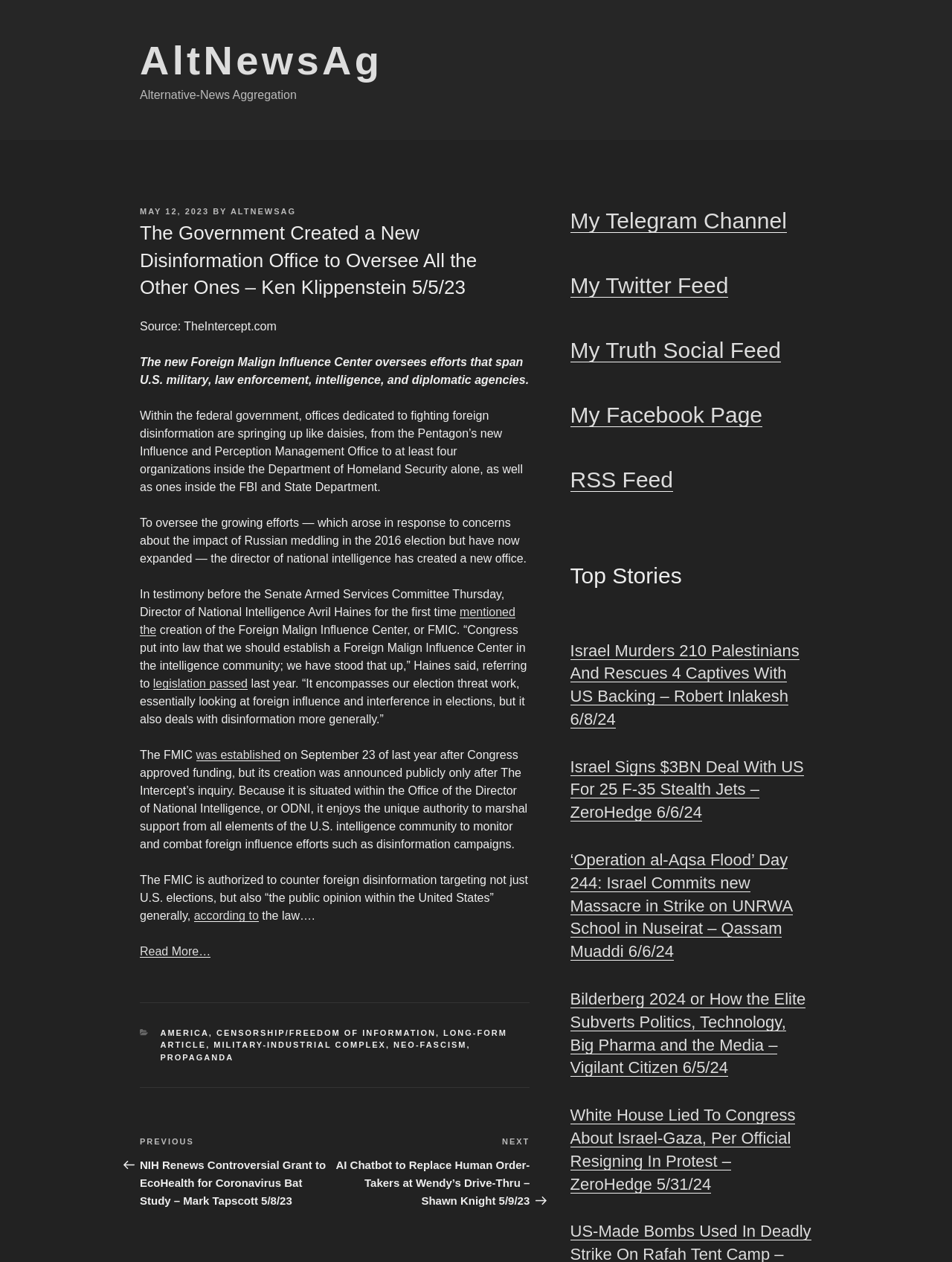Find the bounding box coordinates of the UI element according to this description: "Scares & Dares".

None